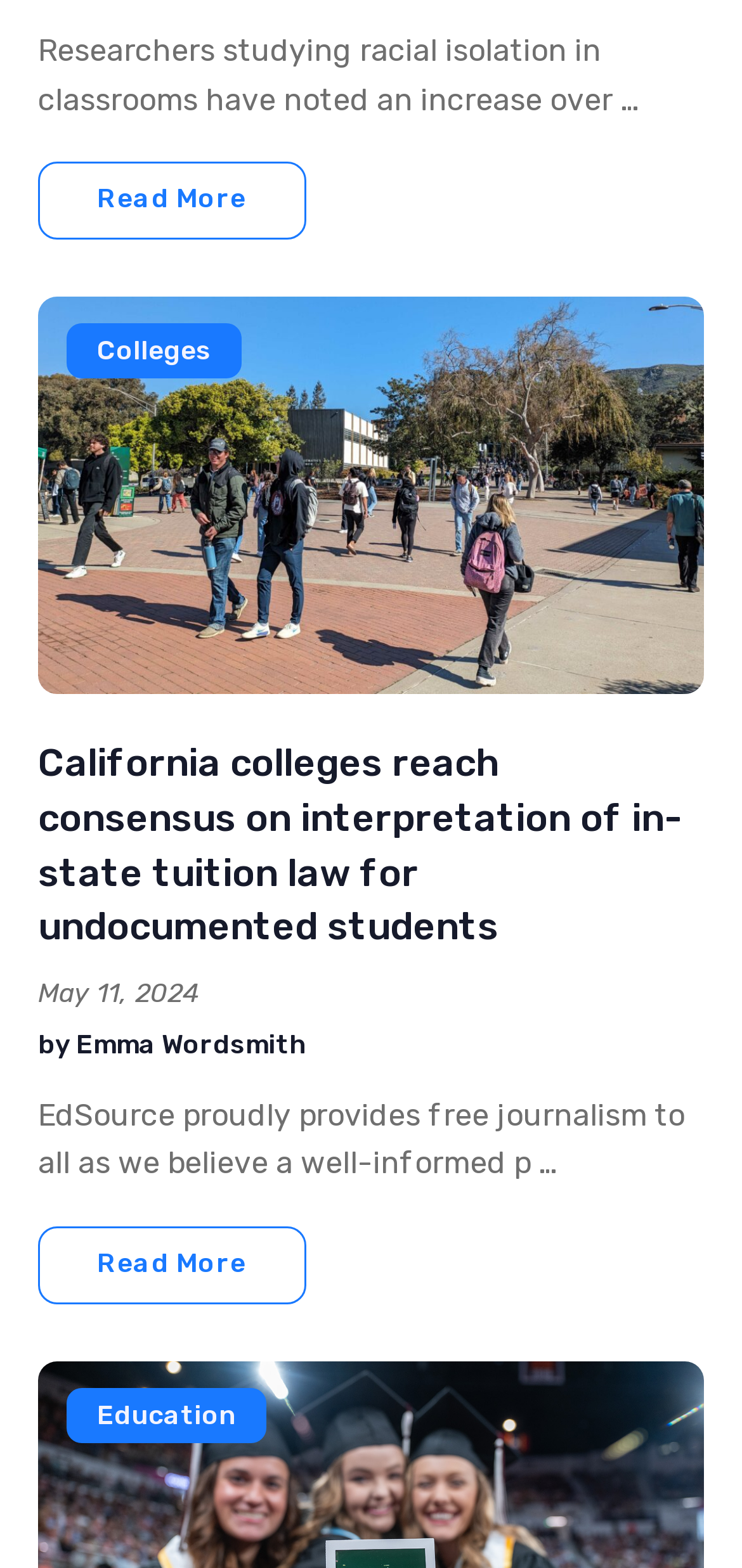Who wrote the article about California colleges?
Carefully analyze the image and provide a detailed answer to the question.

The author of the article about California colleges can be found by looking at the link element with the content 'by Emma Wordsmith'. This element is likely indicating the author of the article, which is Emma Wordsmith.